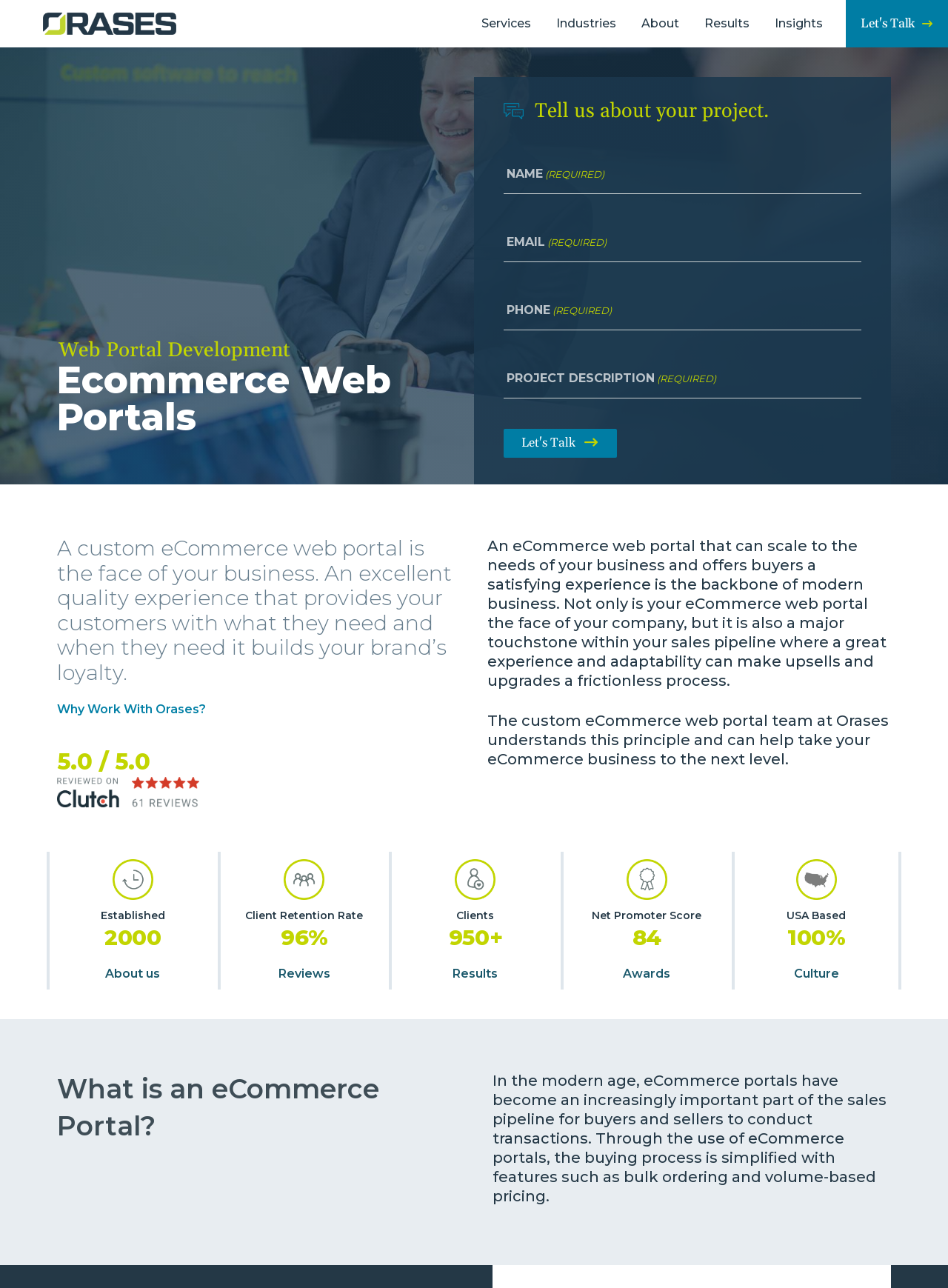Please find the top heading of the webpage and generate its text.

Ecommerce Web Portals